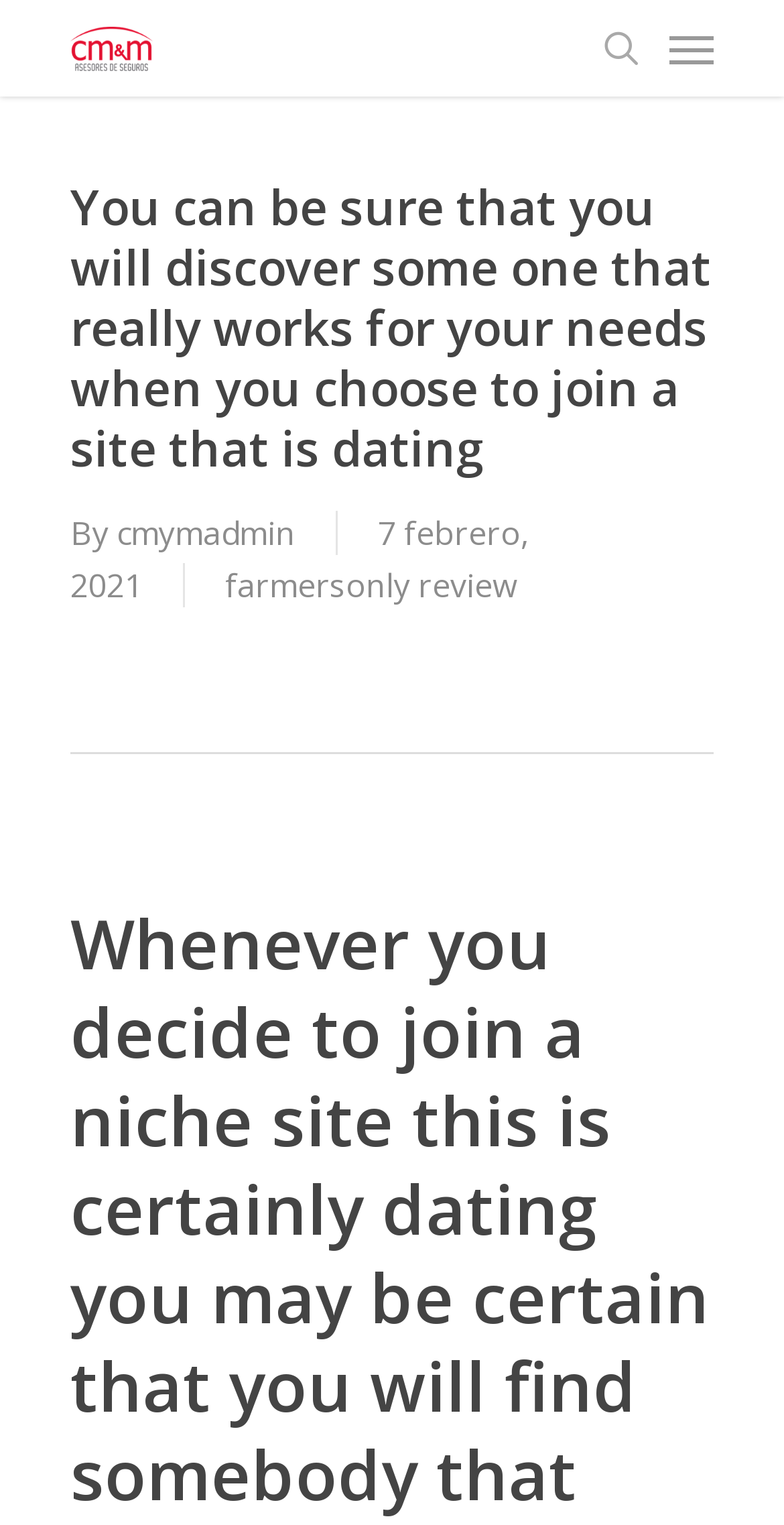Find the bounding box coordinates for the HTML element described in this sentence: "cmymadmin". Provide the coordinates as four float numbers between 0 and 1, in the format [left, top, right, bottom].

[0.149, 0.335, 0.377, 0.364]